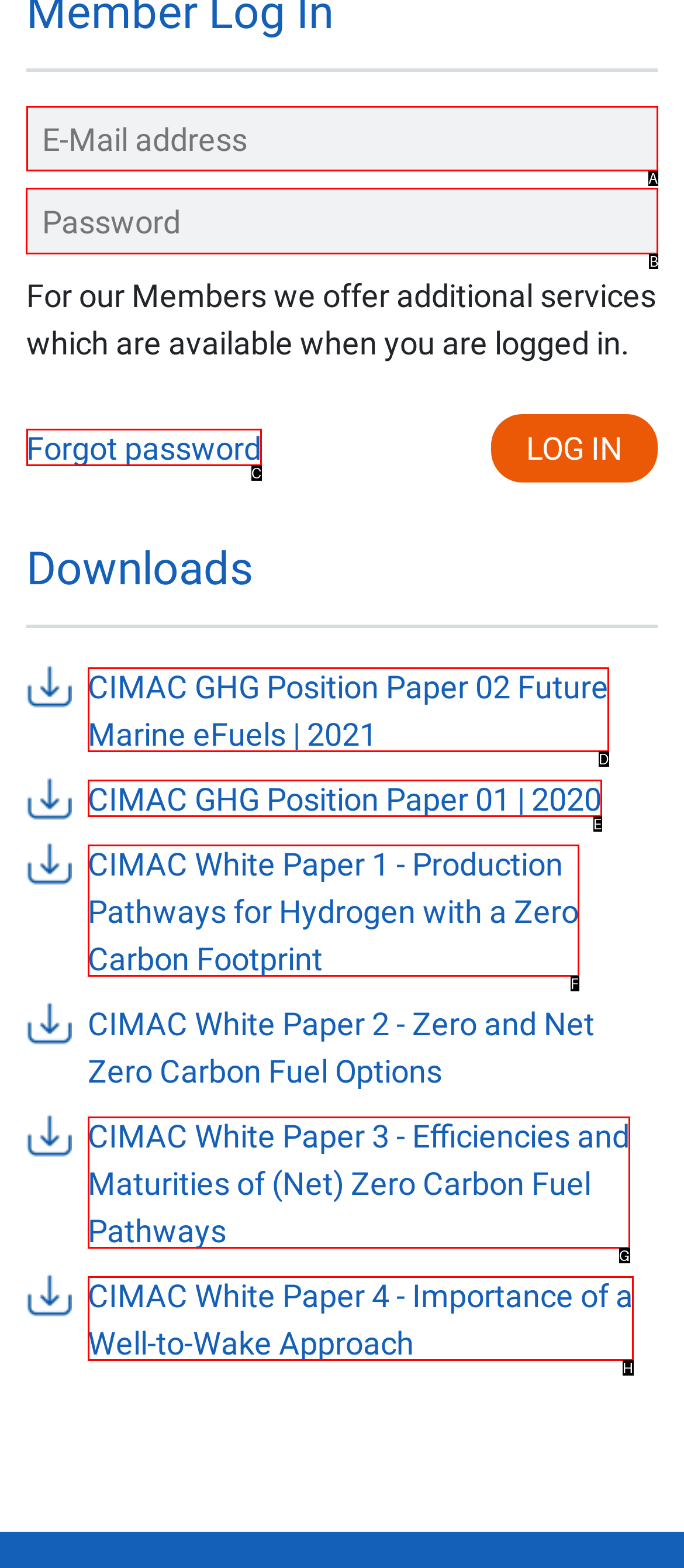Tell me which letter corresponds to the UI element that should be clicked to fulfill this instruction: Enter password
Answer using the letter of the chosen option directly.

B